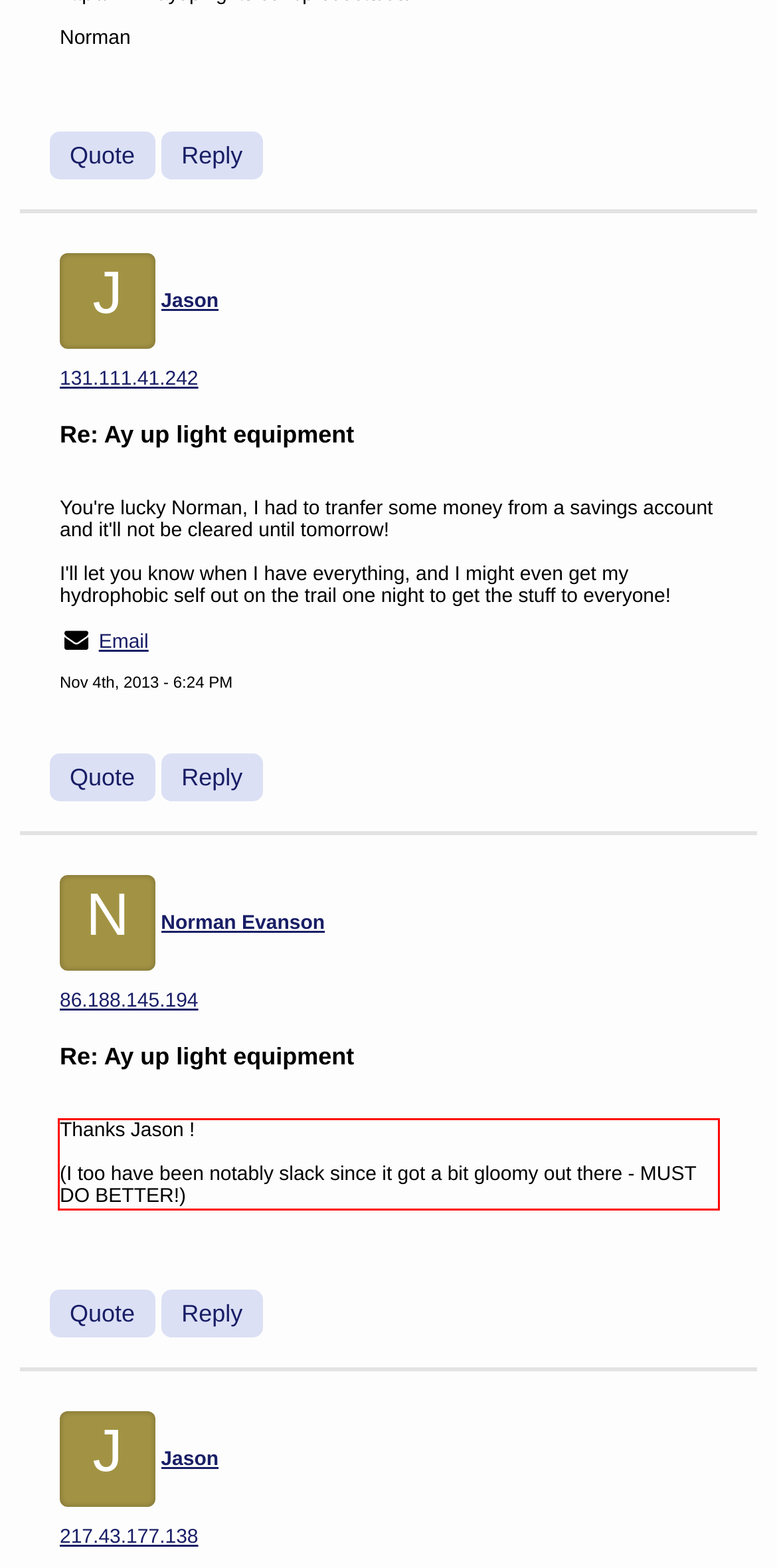Given a webpage screenshot with a red bounding box, perform OCR to read and deliver the text enclosed by the red bounding box.

Thanks Jason ! (I too have been notably slack since it got a bit gloomy out there - MUST DO BETTER!)